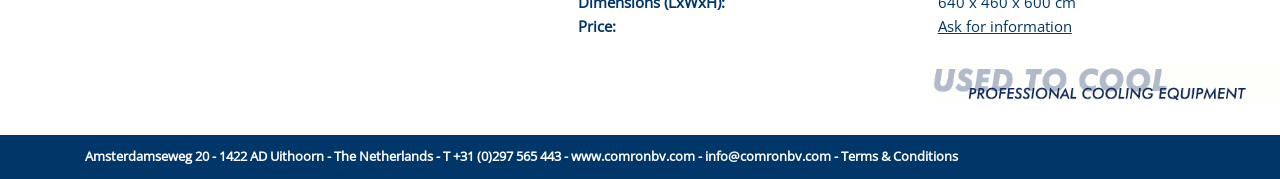Determine the bounding box coordinates for the UI element matching this description: "Read our cookie policy".

None